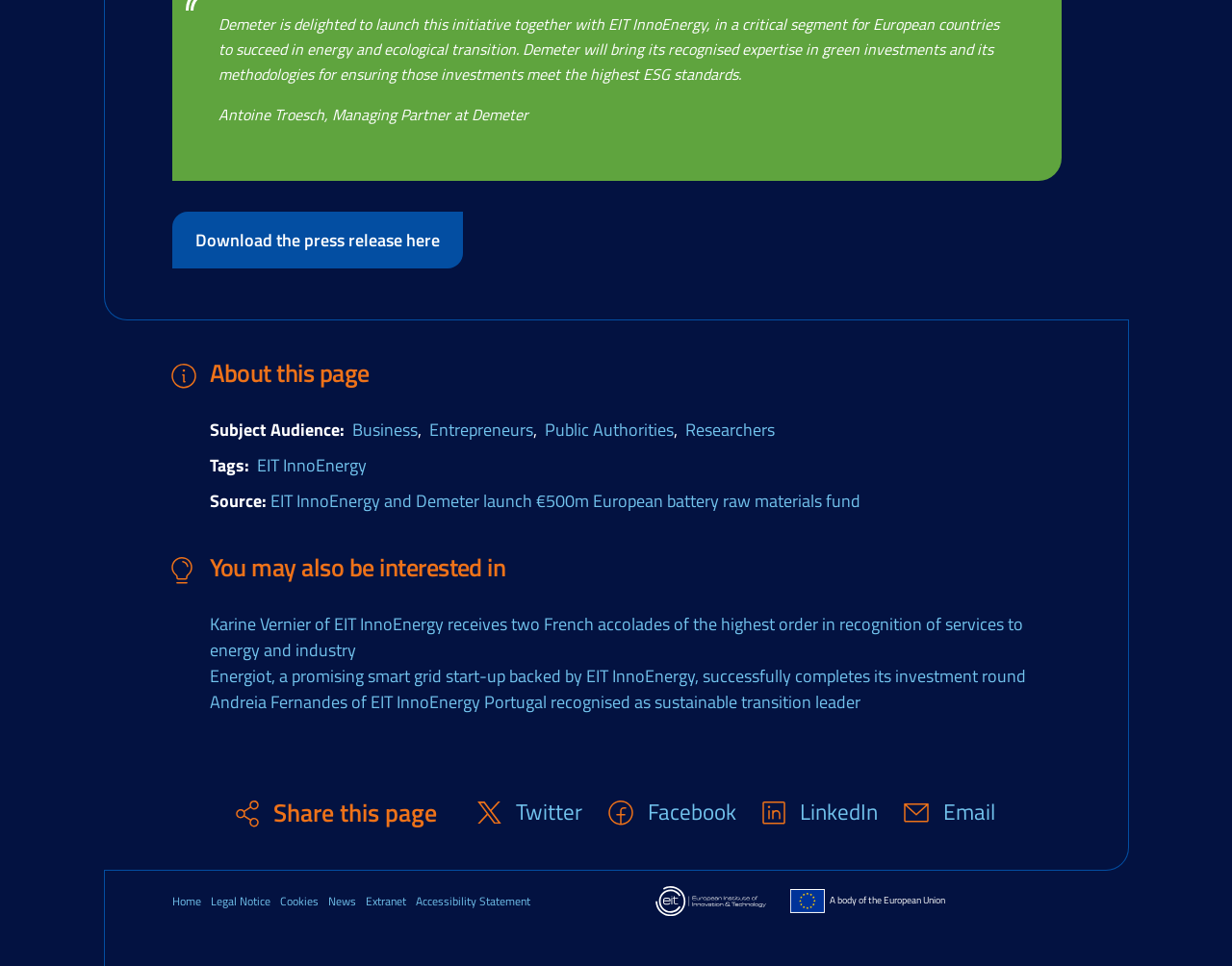Determine the bounding box coordinates for the area that should be clicked to carry out the following instruction: "Download the press release".

[0.139, 0.219, 0.375, 0.278]